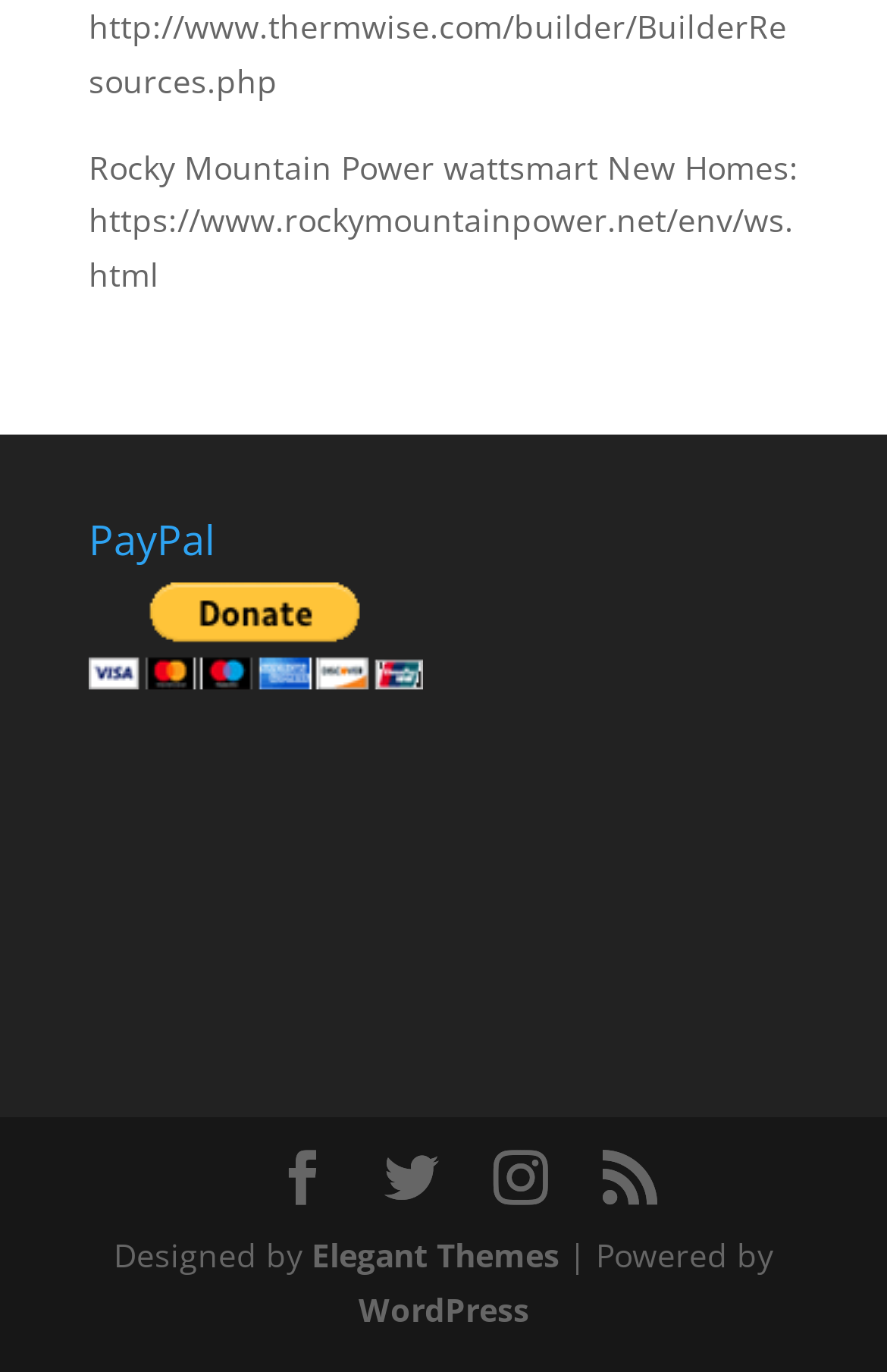What is the platform used to power the website?
Respond with a short answer, either a single word or a phrase, based on the image.

WordPress